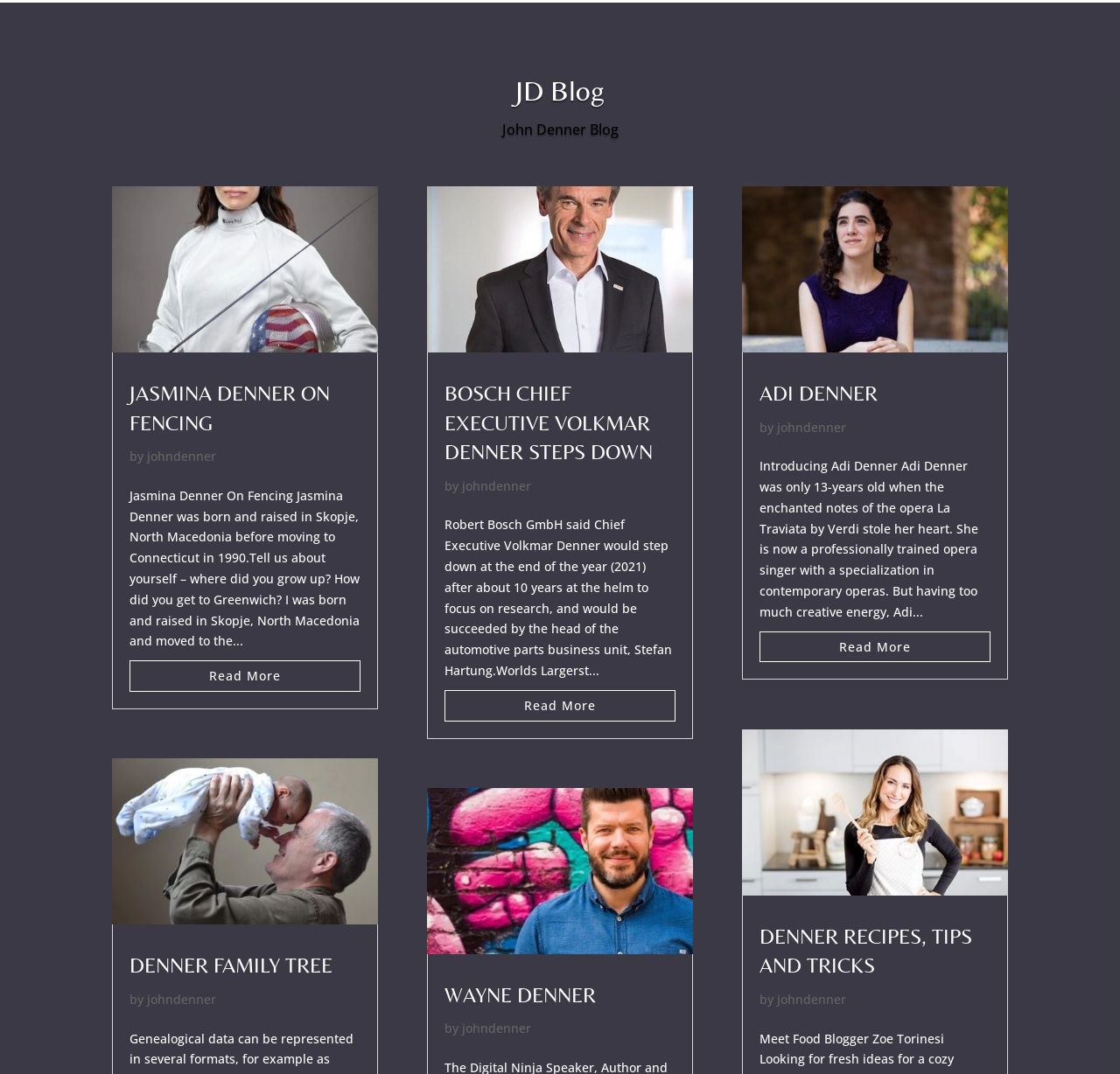What is the topic of the article with the image of Adi Denner?
Using the image as a reference, give a one-word or short phrase answer.

opera singing